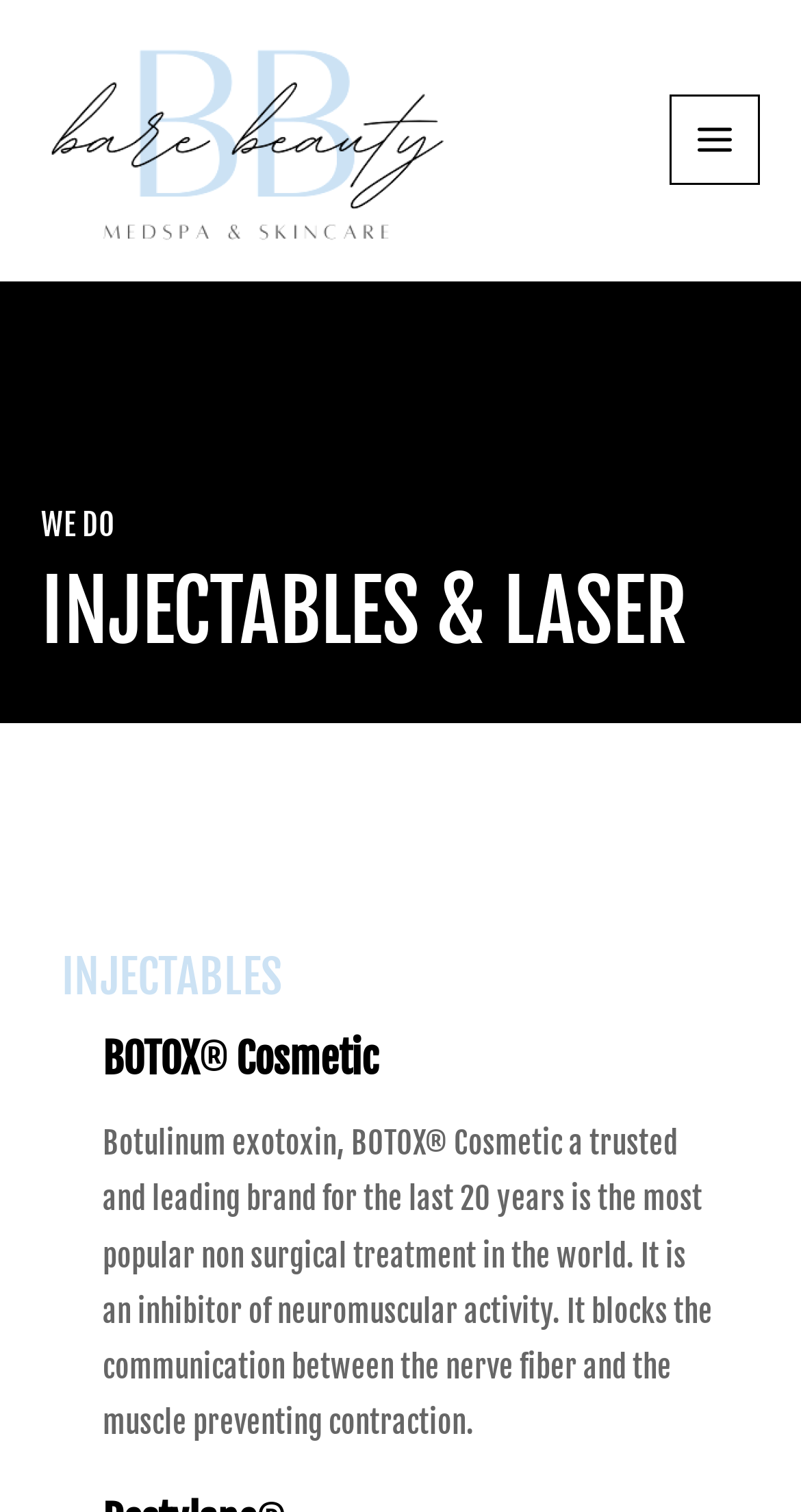Provide a brief response to the question using a single word or phrase: 
What is the function of BOTOX?

Inhibitor of neuromuscular activity